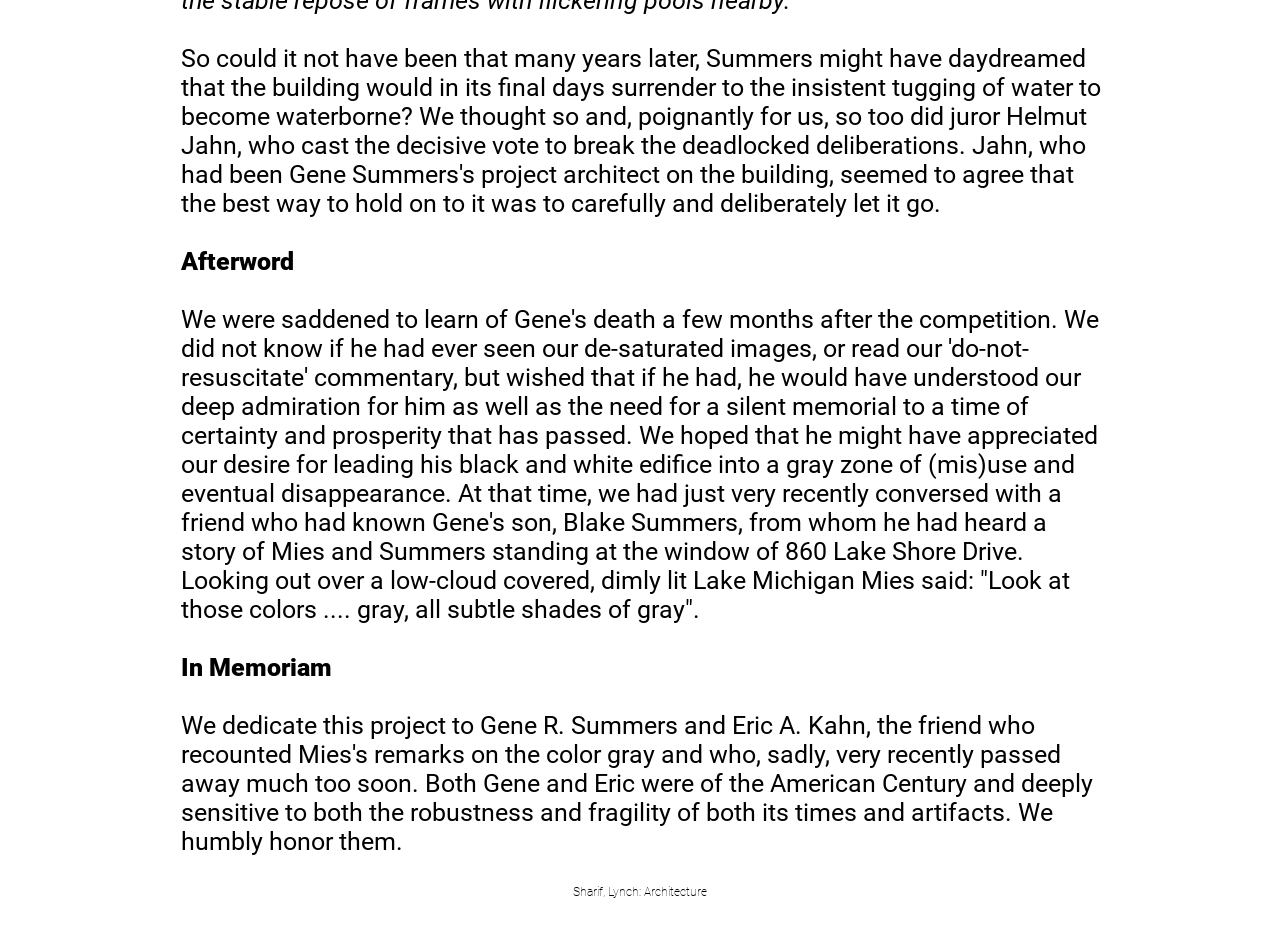What is the color mentioned in the quote by Mies?
Please give a detailed and elaborate answer to the question.

The quote by Mies mentions 'gray, all subtle shades of gray', indicating that the color being referred to is gray.